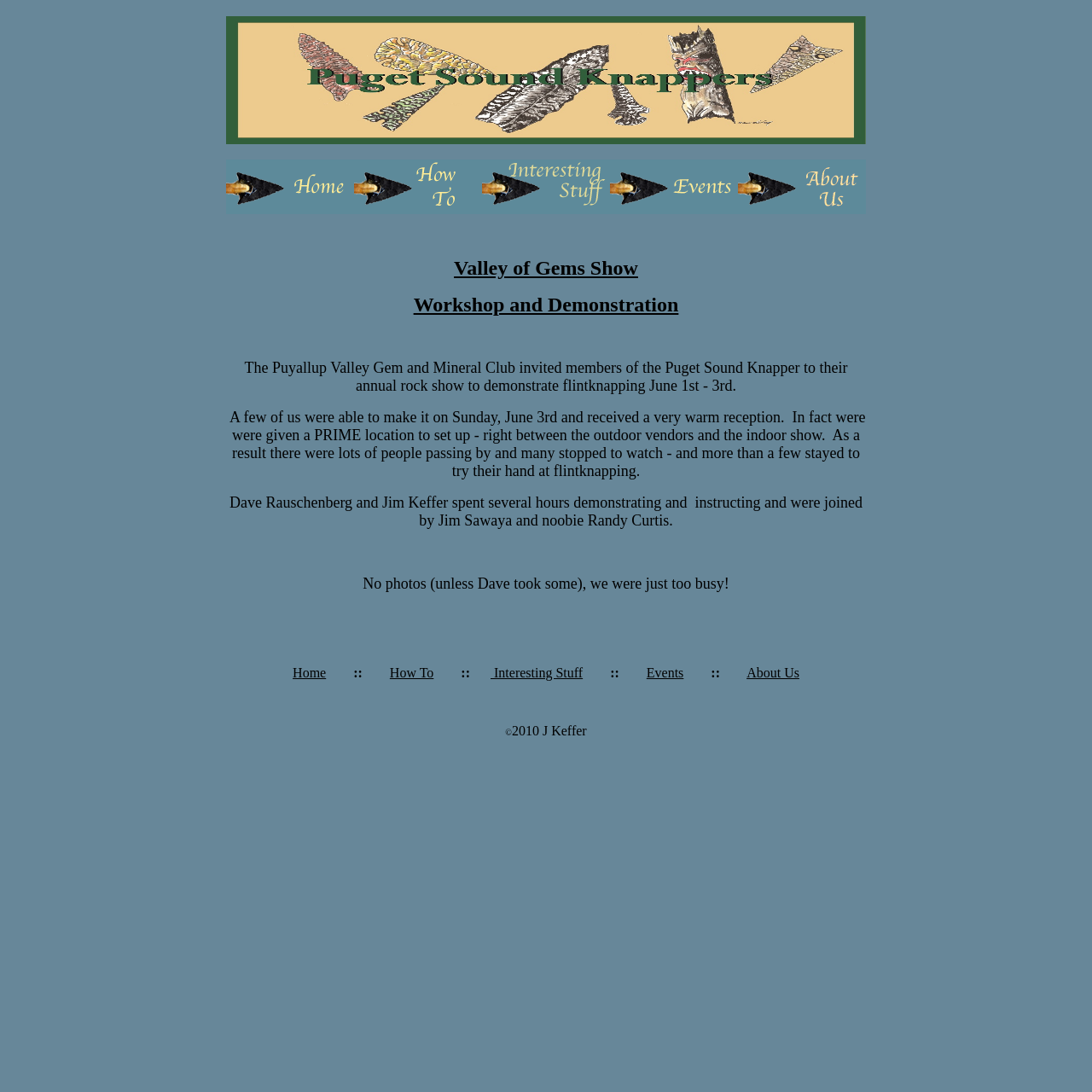Please identify the bounding box coordinates of the element that needs to be clicked to perform the following instruction: "Click on the 'Home' link".

[0.207, 0.185, 0.324, 0.198]